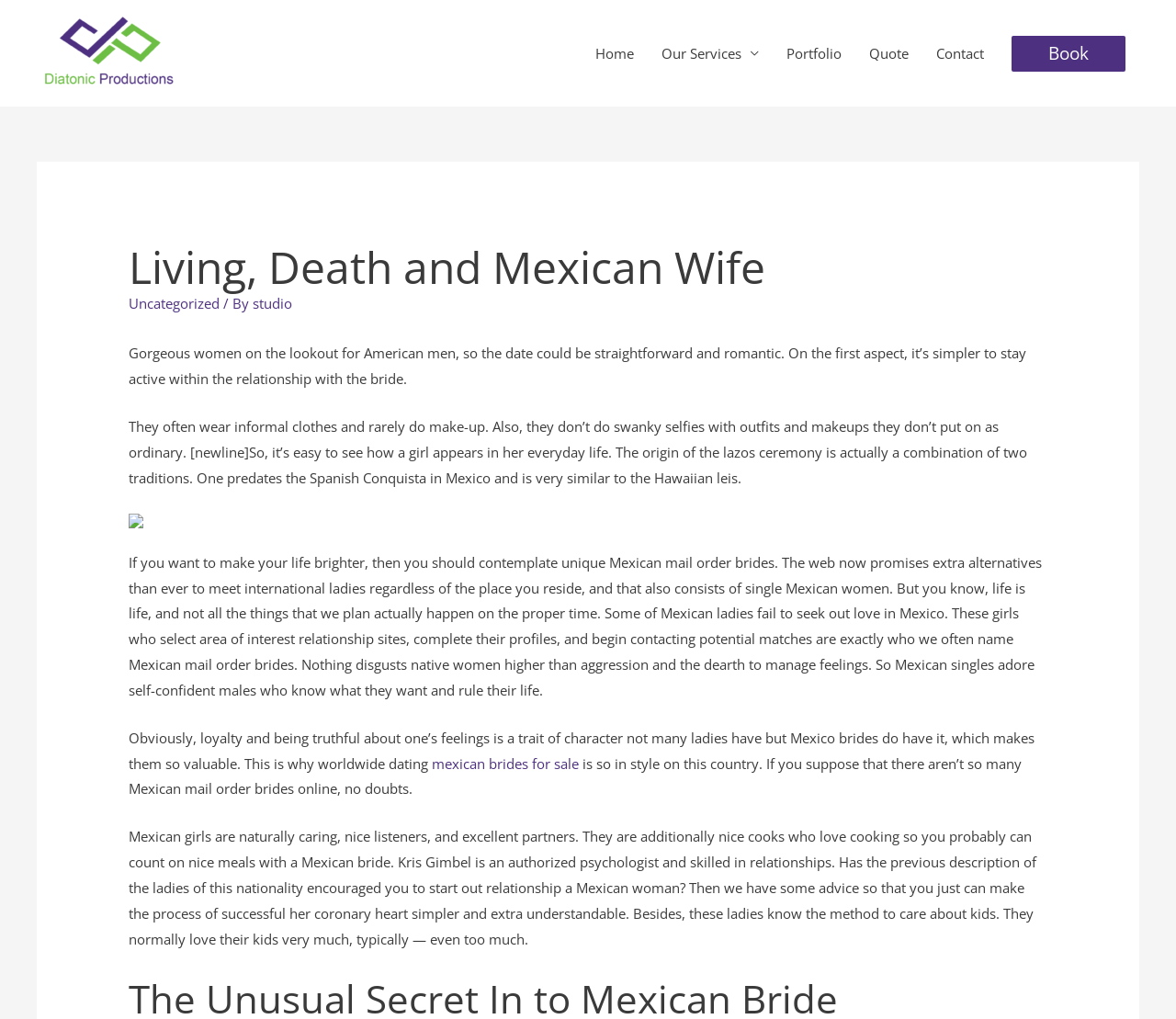Locate the bounding box coordinates of the clickable region necessary to complete the following instruction: "Click the 'Portfolio' link". Provide the coordinates in the format of four float numbers between 0 and 1, i.e., [left, top, right, bottom].

[0.657, 0.025, 0.727, 0.079]